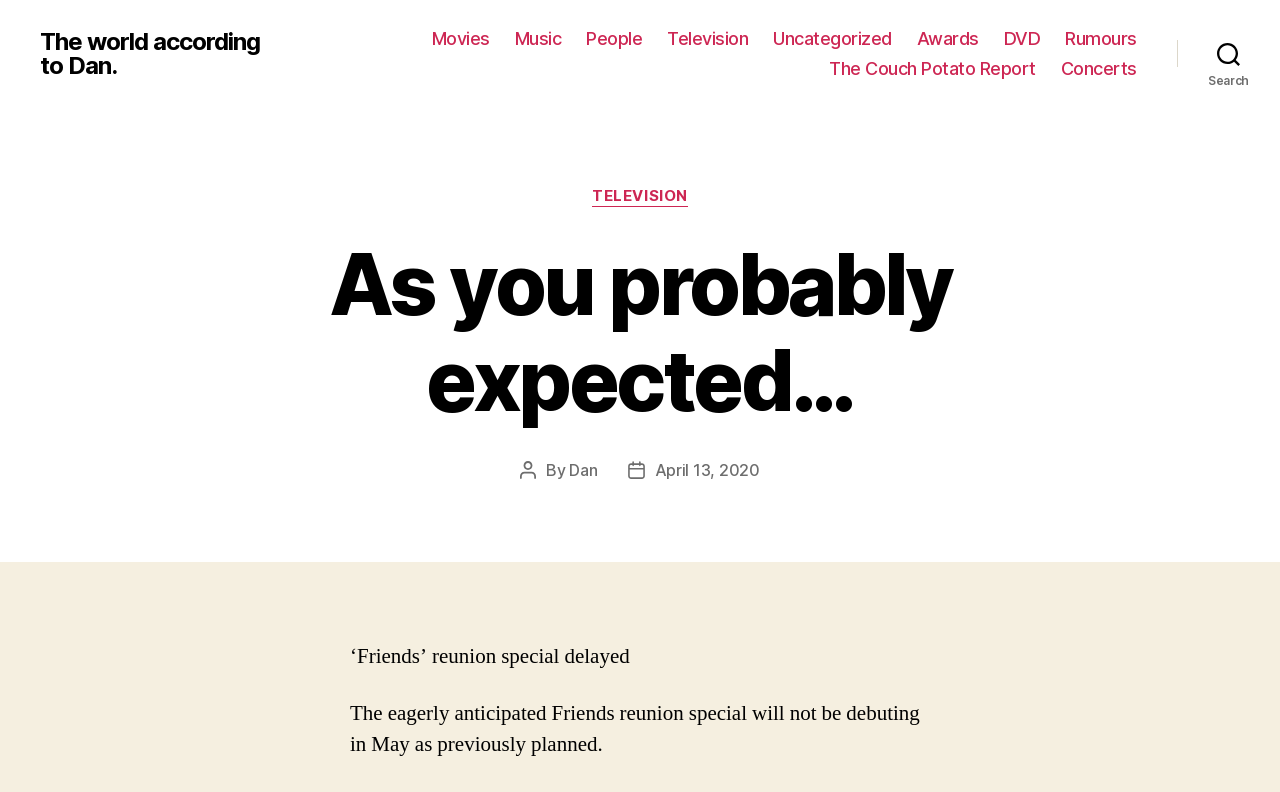Respond to the question below with a concise word or phrase:
What is the purpose of the button at the top right corner?

Search